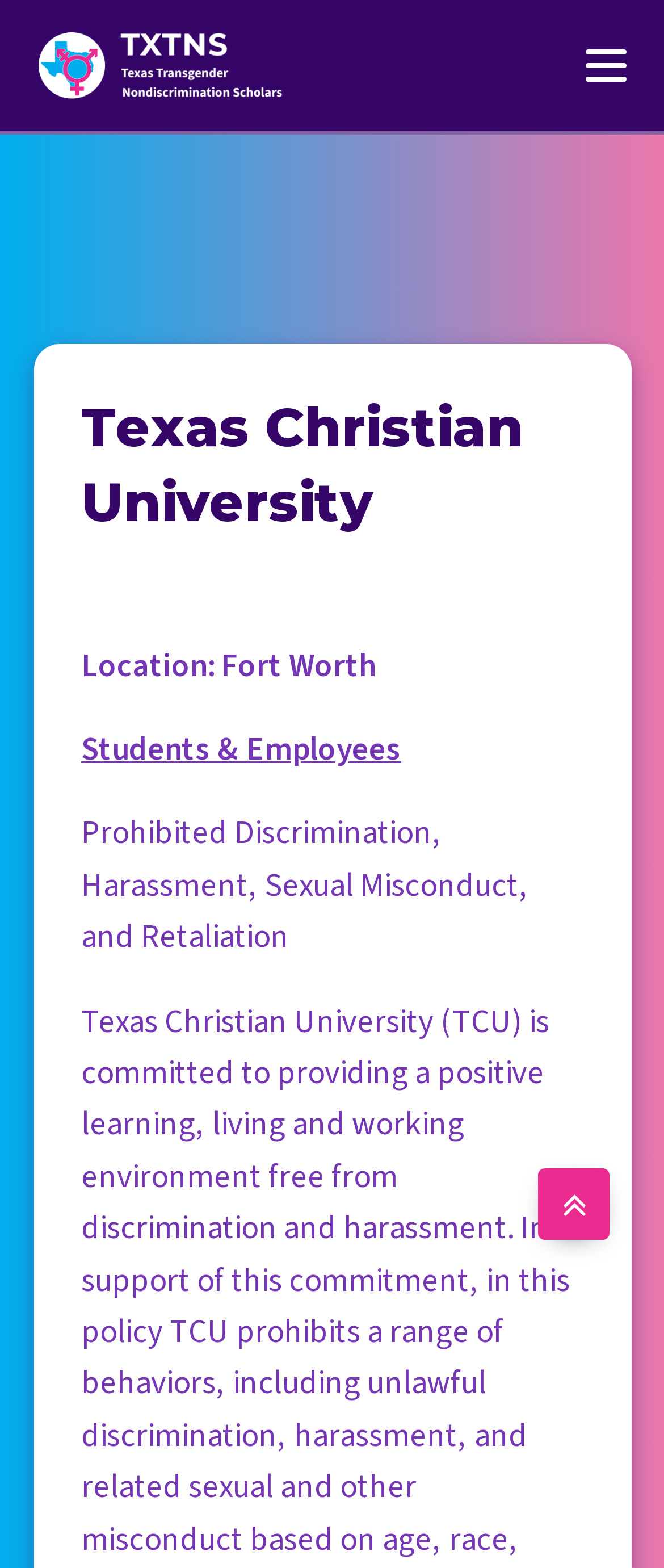Provide a comprehensive description of the webpage.

The webpage is about Texas Christian University, with the title "Texas Christian University - Texas TNS" at the top. Below the title, there is a prominent heading that reads "Texas Christian University". 

On the left side of the page, there are several lines of text, including "Location: Fort Worth", "Students & Employees", and "Prohibited Discrimination, Harassment, Sexual Misconduct, and Retaliation". These texts are followed by a paragraph that starts with "Texas Christian University (TCU) is committed to providing a positive learning" and continues with the word "living" on a new line.

On the right side of the page, near the bottom, there is a link with an upward-pointing icon, represented by an SVG image with an "angle-double-up" symbol.